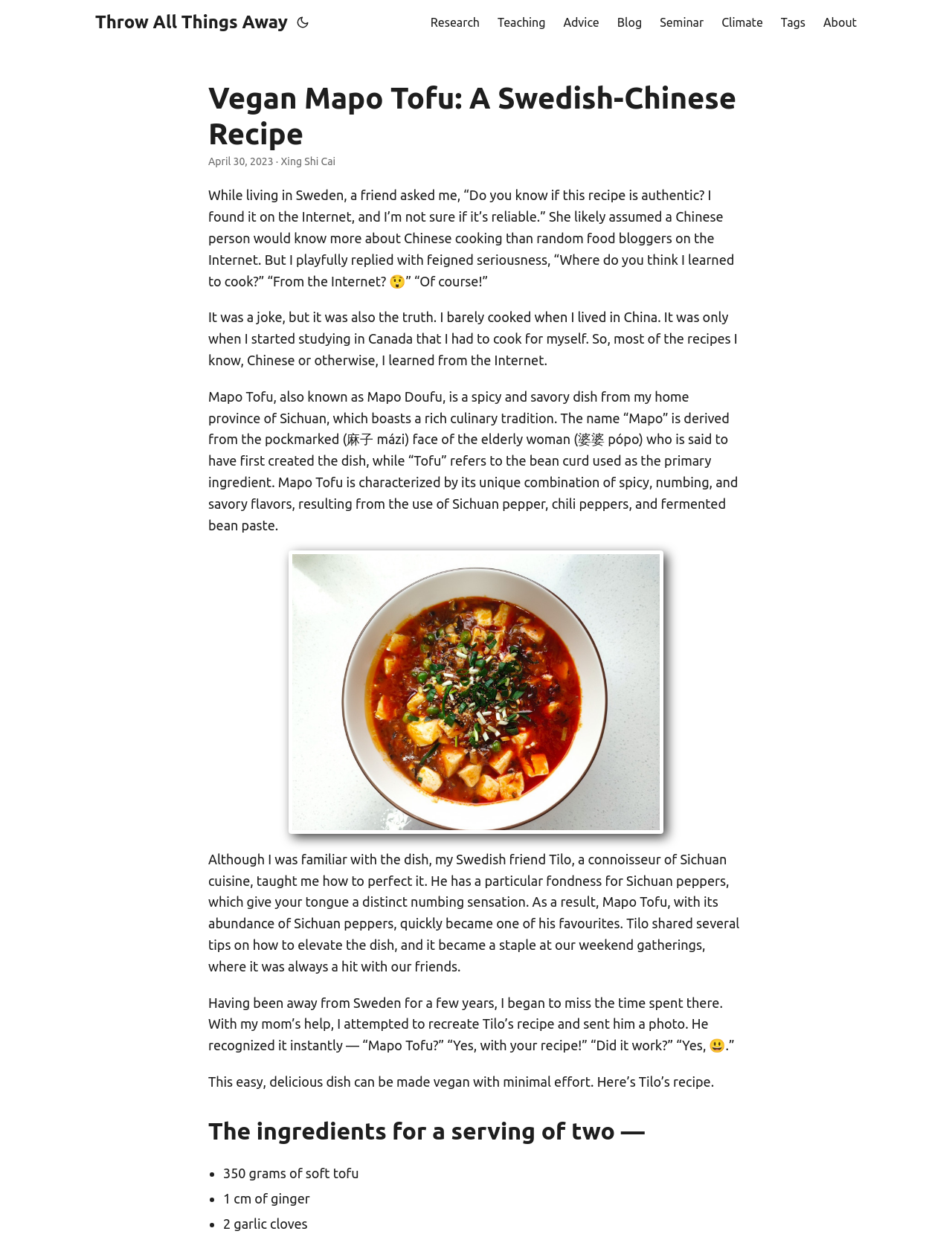Determine the bounding box coordinates of the clickable region to execute the instruction: "Click the '(Alt + T)' button". The coordinates should be four float numbers between 0 and 1, denoted as [left, top, right, bottom].

[0.308, 0.0, 0.327, 0.036]